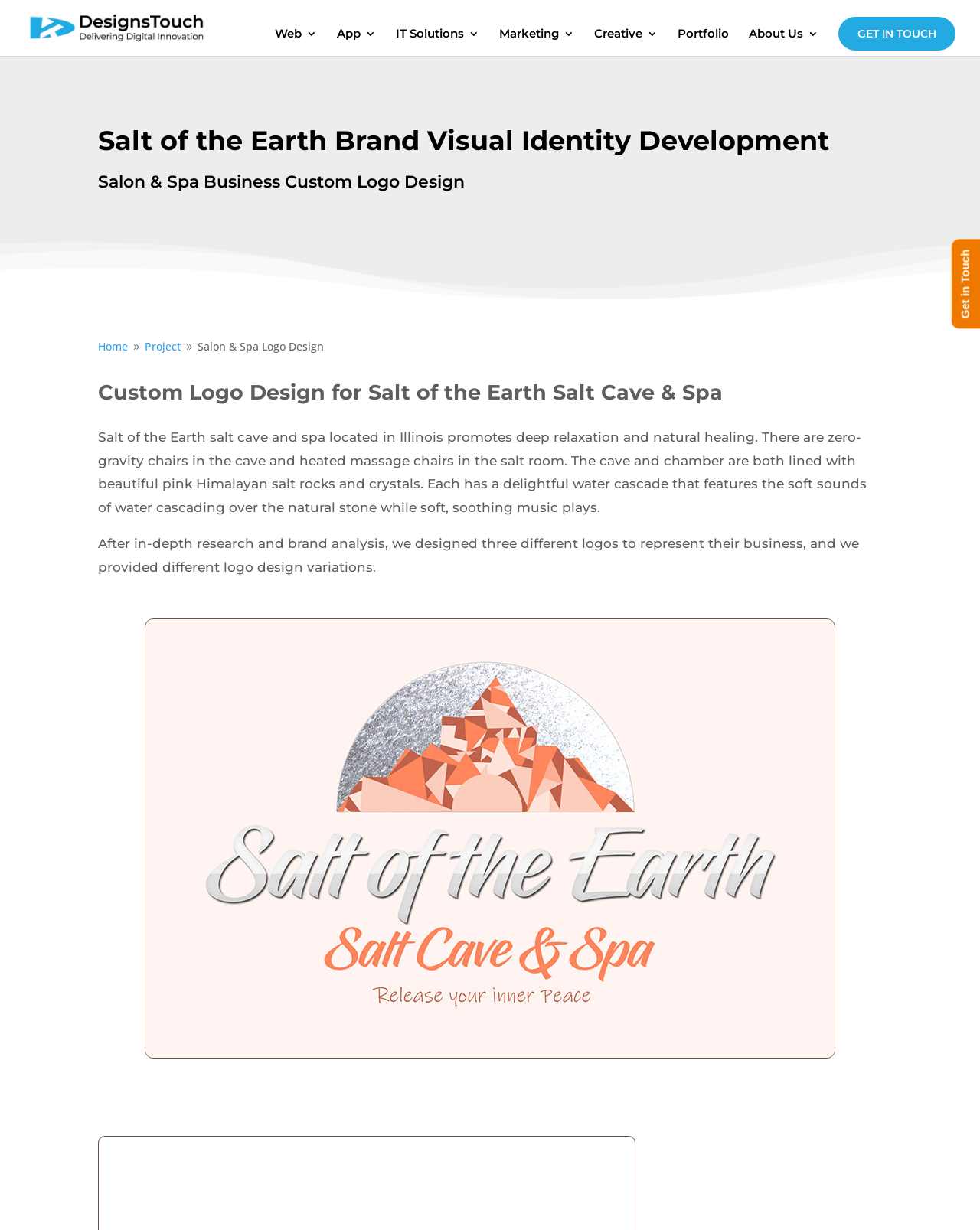Can you specify the bounding box coordinates of the area that needs to be clicked to fulfill the following instruction: "View the Salon and Spa Custom Logo Design image"?

[0.148, 0.503, 0.852, 0.86]